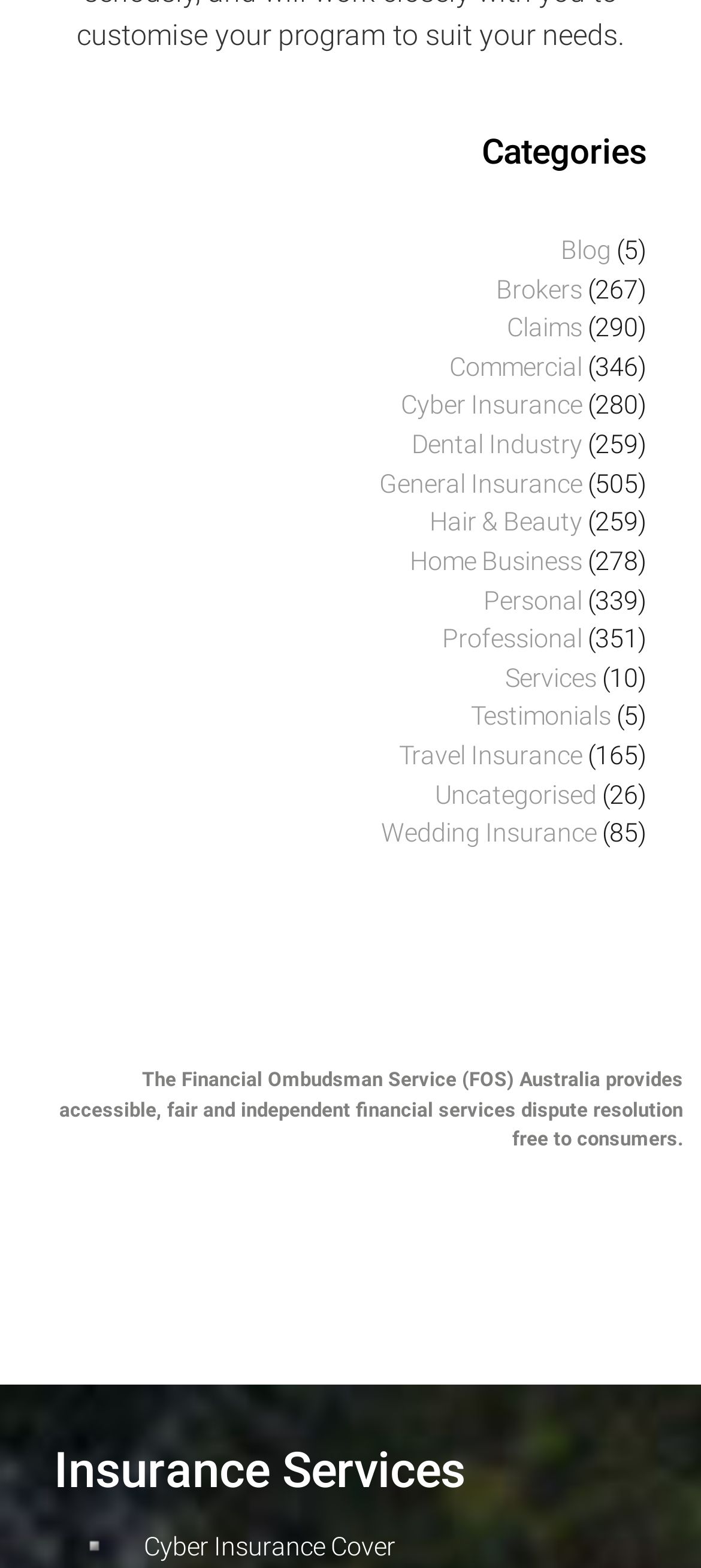Locate the bounding box coordinates of the element that needs to be clicked to carry out the instruction: "Read about the Financial Ombudsman Service". The coordinates should be given as four float numbers ranging from 0 to 1, i.e., [left, top, right, bottom].

[0.085, 0.681, 0.974, 0.734]